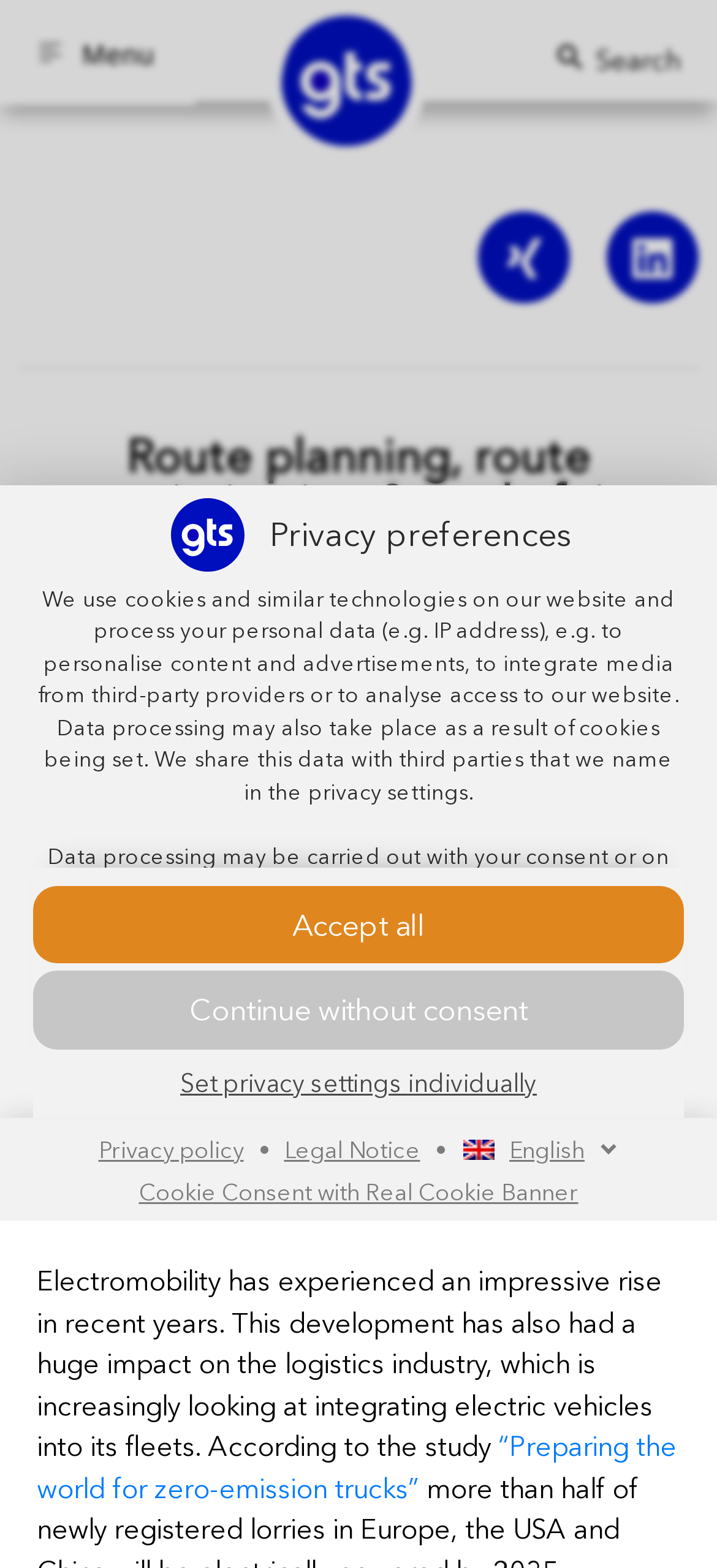Provide the bounding box coordinates of the HTML element this sentence describes: "Continue without consent". The bounding box coordinates consist of four float numbers between 0 and 1, i.e., [left, top, right, bottom].

[0.046, 0.619, 0.954, 0.669]